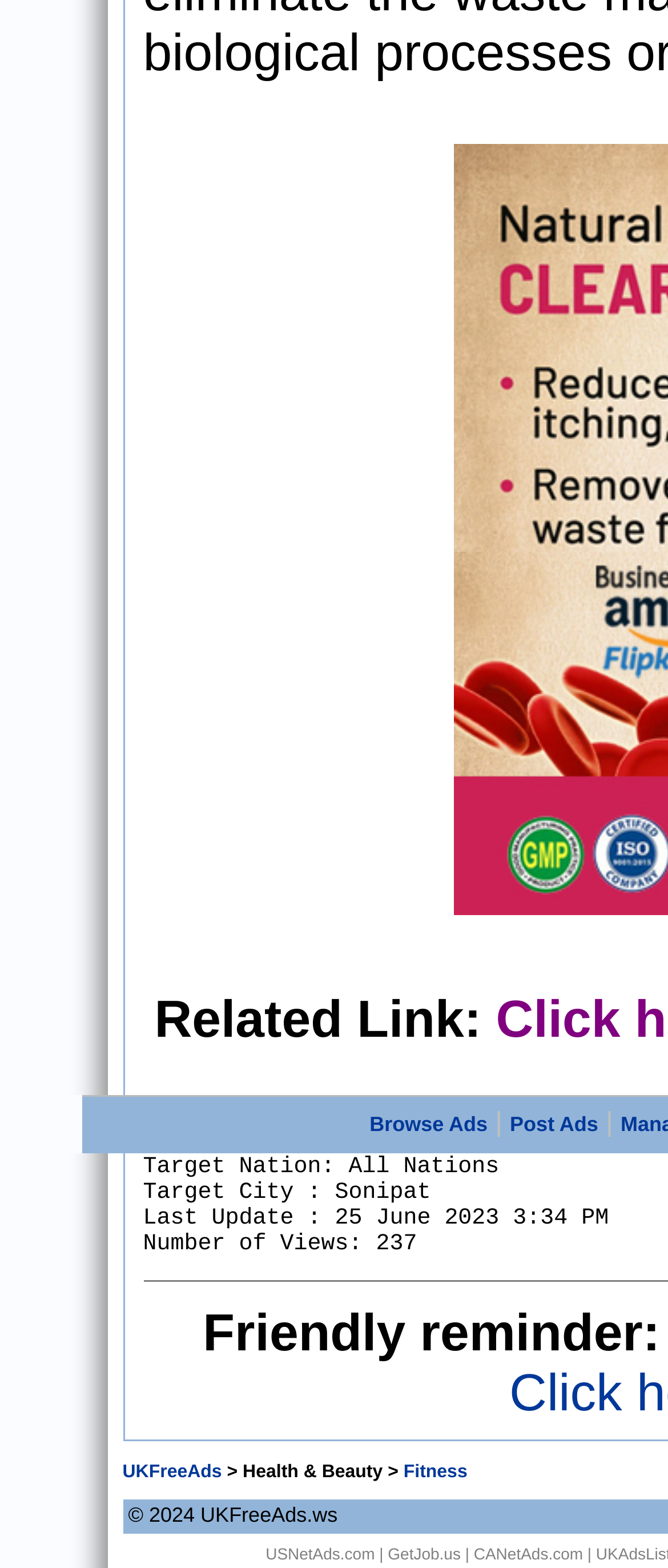Please provide a detailed answer to the question below by examining the image:
How many links are there at the bottom of the webpage?

At the bottom of the webpage, there are three links: 'USNetAds.com', 'GetJob.us', and 'CANetAds.com', indicating that there are three links at the bottom of the webpage.